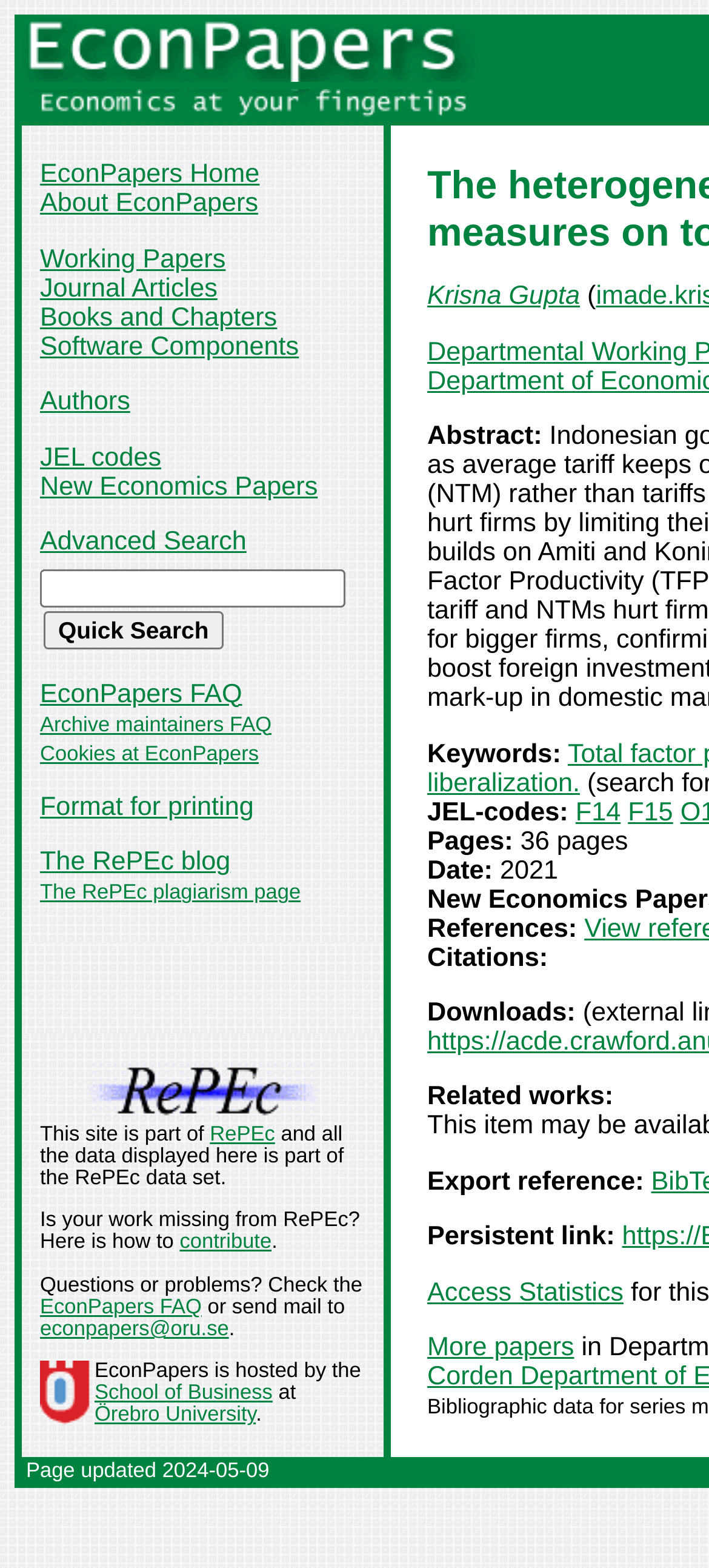Locate the bounding box coordinates of the area where you should click to accomplish the instruction: "Search for papers using the 'Quick Search' button".

[0.062, 0.39, 0.315, 0.414]